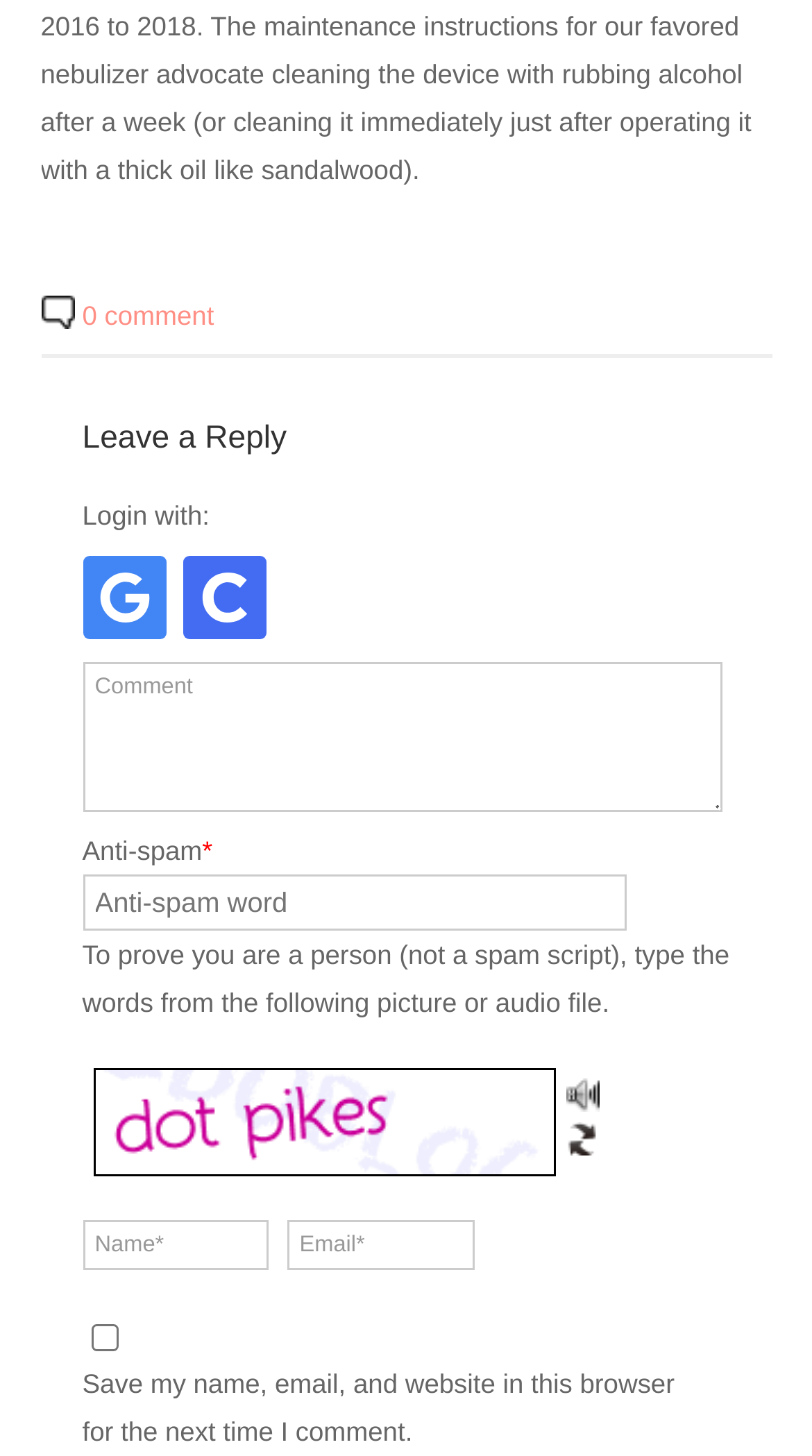Find the bounding box coordinates of the clickable element required to execute the following instruction: "Type in the 'Comment' field". Provide the coordinates as four float numbers between 0 and 1, i.e., [left, top, right, bottom].

[0.101, 0.454, 0.89, 0.557]